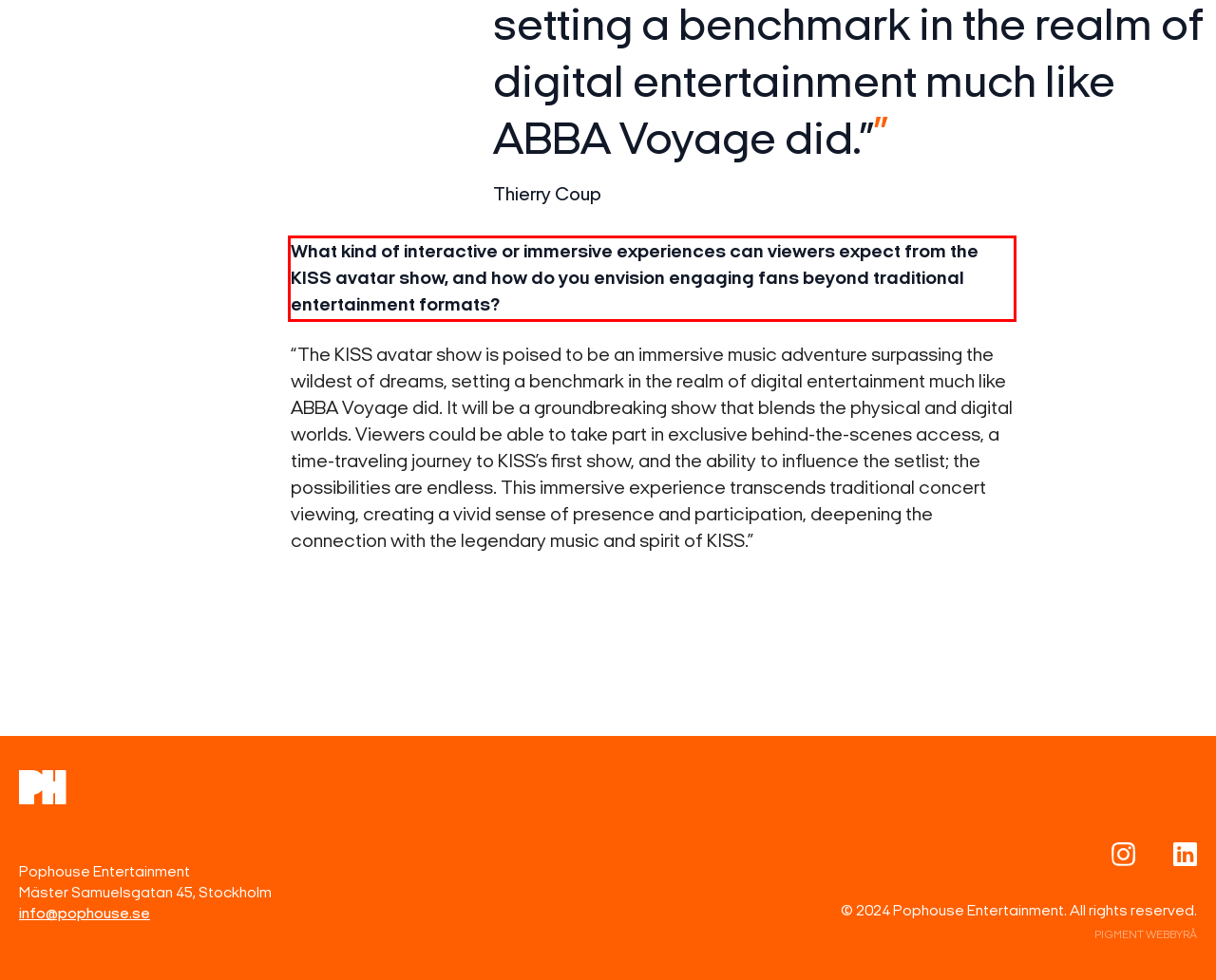In the given screenshot, locate the red bounding box and extract the text content from within it.

What kind of interactive or immersive experiences can viewers expect from the KISS avatar show, and how do you envision engaging fans beyond traditional entertainment formats?